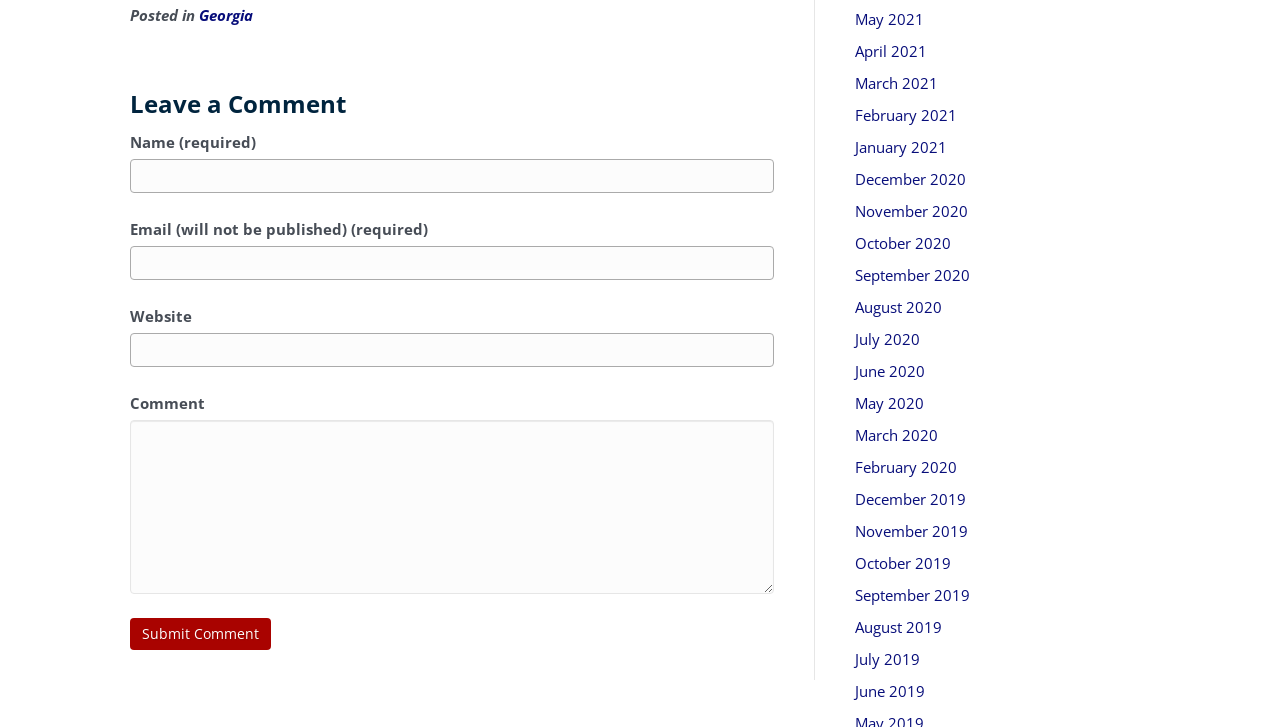What is the heading above the comment form?
Look at the screenshot and provide an in-depth answer.

The heading above the comment form is 'Leave a Comment', indicating that the form is used to submit a comment on the webpage.